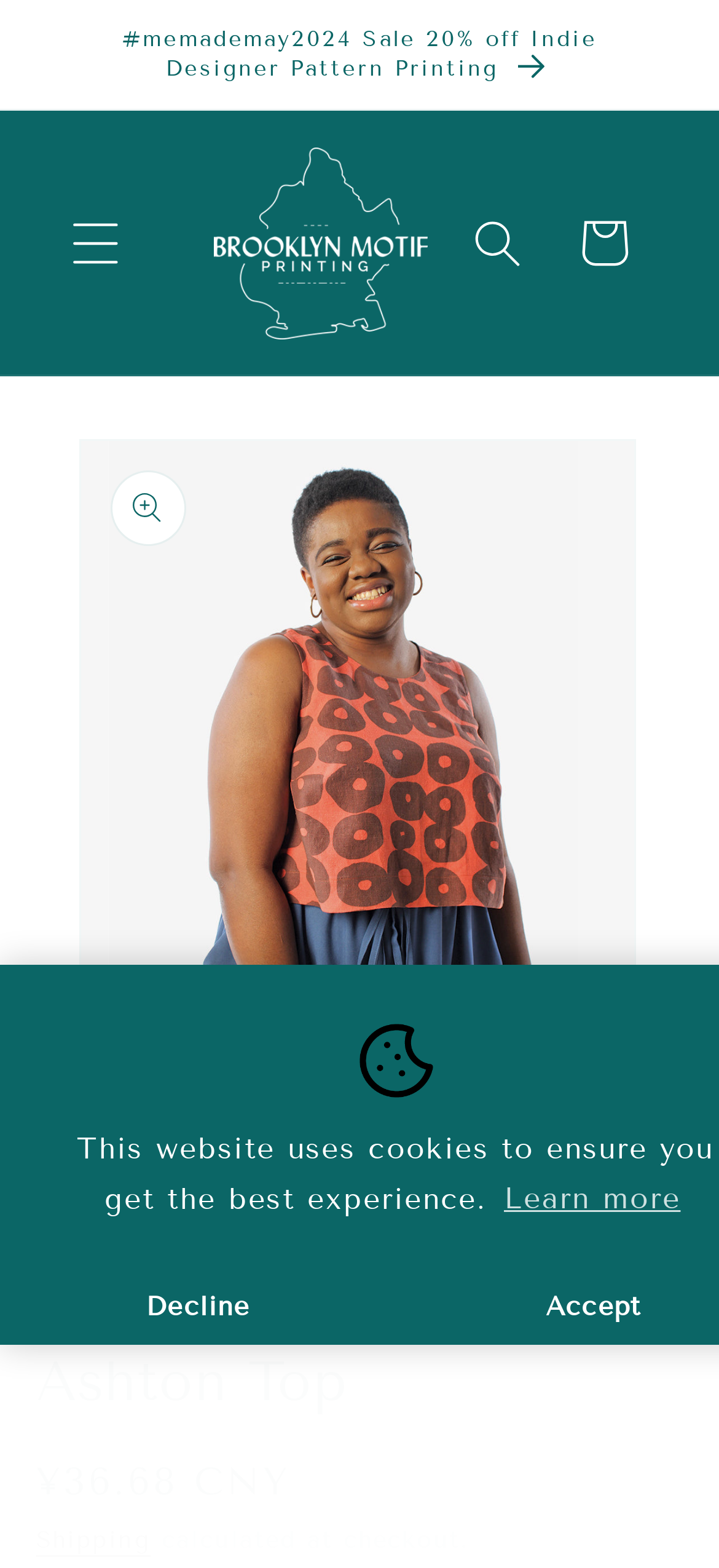Provide an in-depth caption for the contents of the webpage.

This webpage is about the Ashton Top sewing pattern from Brooklyn Motif Printing. At the top center of the page, there is a logo image of Brooklyn Motif Printing. Below the logo, there is a notification bar with a message about the website using cookies, accompanied by two buttons: "Learn more" and "deny cookies". The "deny cookies" button has two options: "Decline" and "Accept".

Above the main content area, there is an announcement section with a link to a sale promotion, "#memademay2024 Sale 20% off Indie Designer Pattern Printing". On the top left, there is a menu button, and on the top right, there are three links: "Brooklyn Motif Printing", a search button, and a cart link.

The main content area is divided into two sections. On the left, there is a gallery viewer with two image thumbnails of the Ashton Top sewing pattern. Each thumbnail has a button to load the image in a gallery view. On the right, there is a section with a heading "Ashton Top" and a status area with the regular price of ¥36.68 CNY. Below the price, there is a link to the shipping information and a note that the shipping cost will be calculated at checkout.

Overall, the webpage is focused on providing information and purchasing options for the Ashton Top sewing pattern.